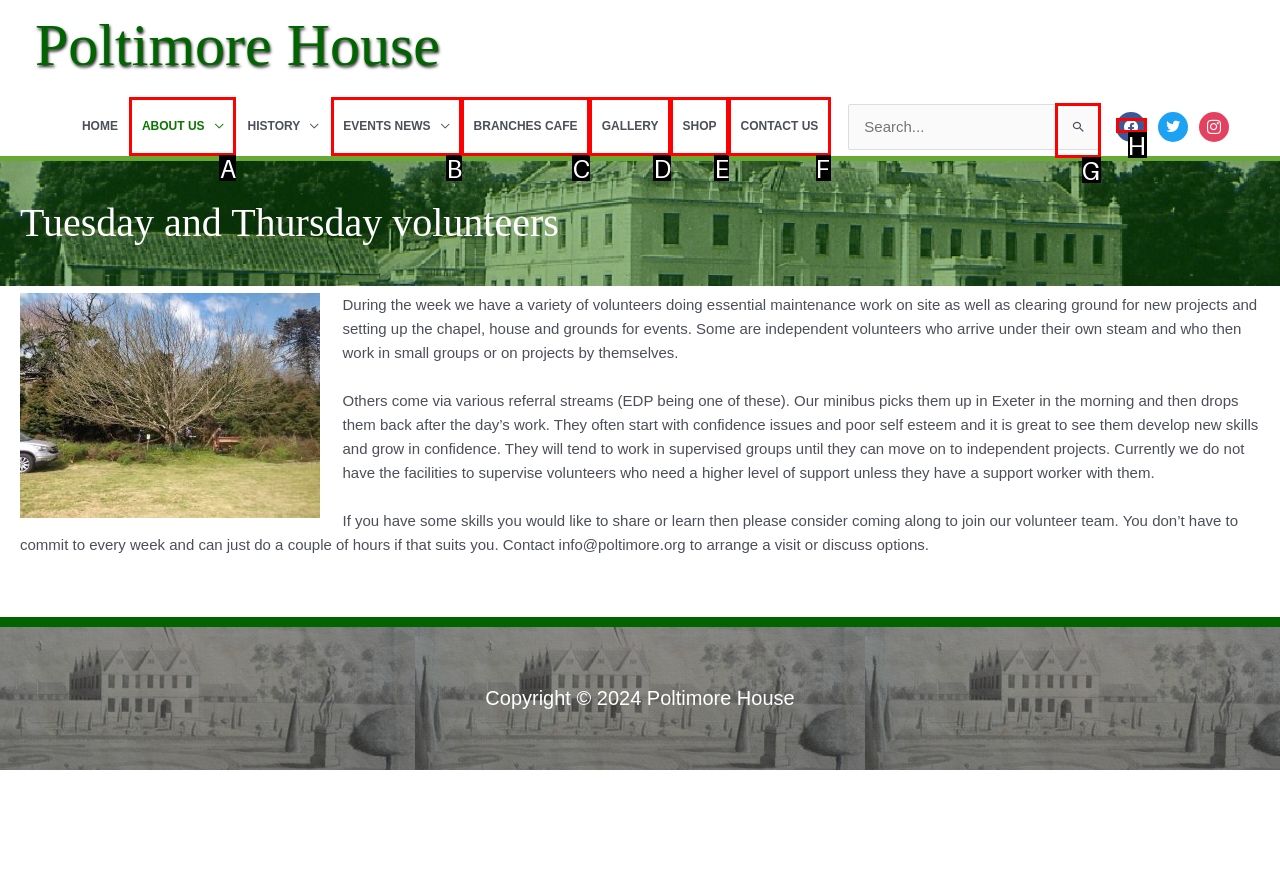Identify the HTML element that matches the description: parent_node: Search for: value="Search". Provide the letter of the correct option from the choices.

G